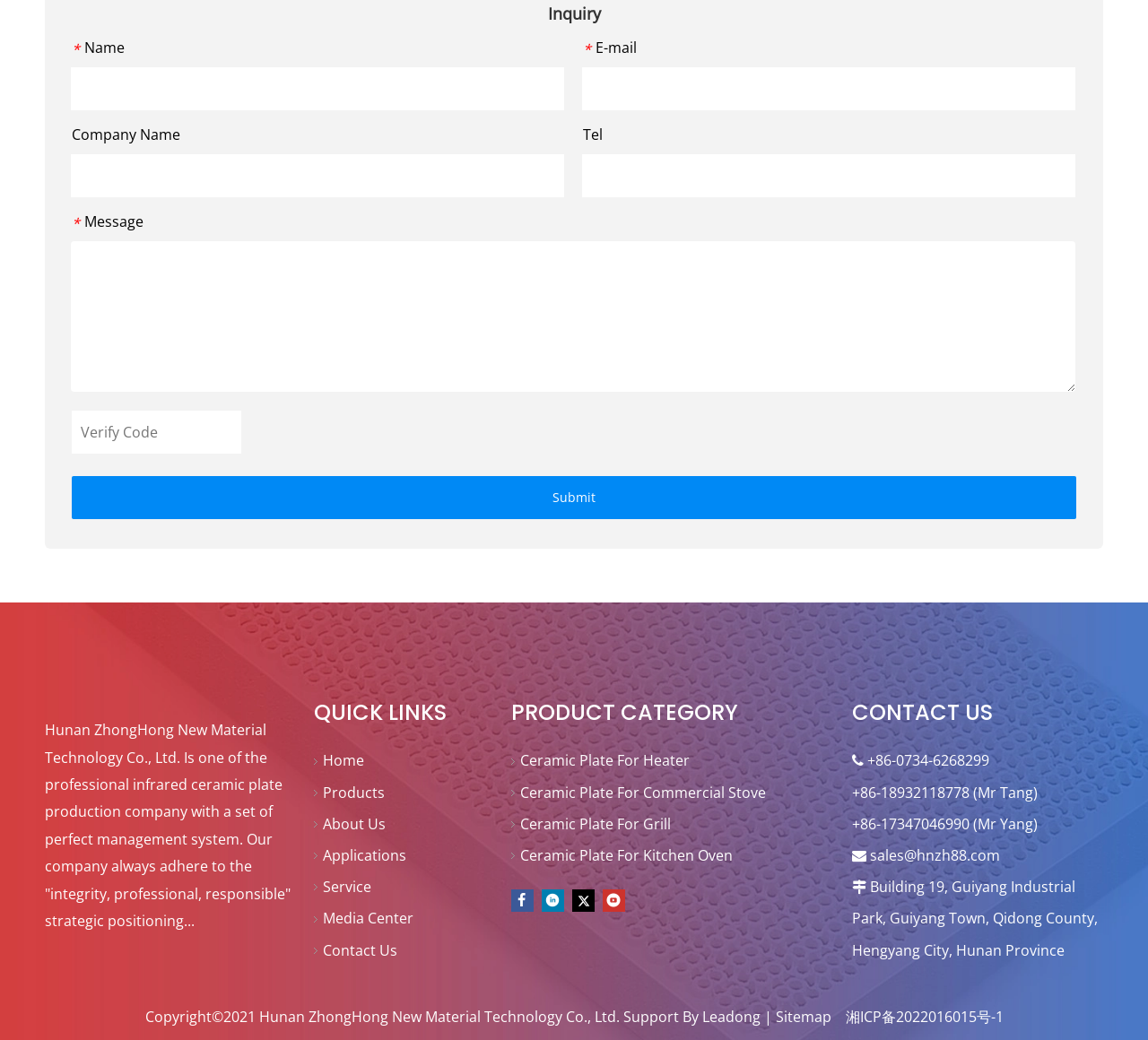What is the purpose of the form?
Look at the image and provide a short answer using one word or a phrase.

Contact Us